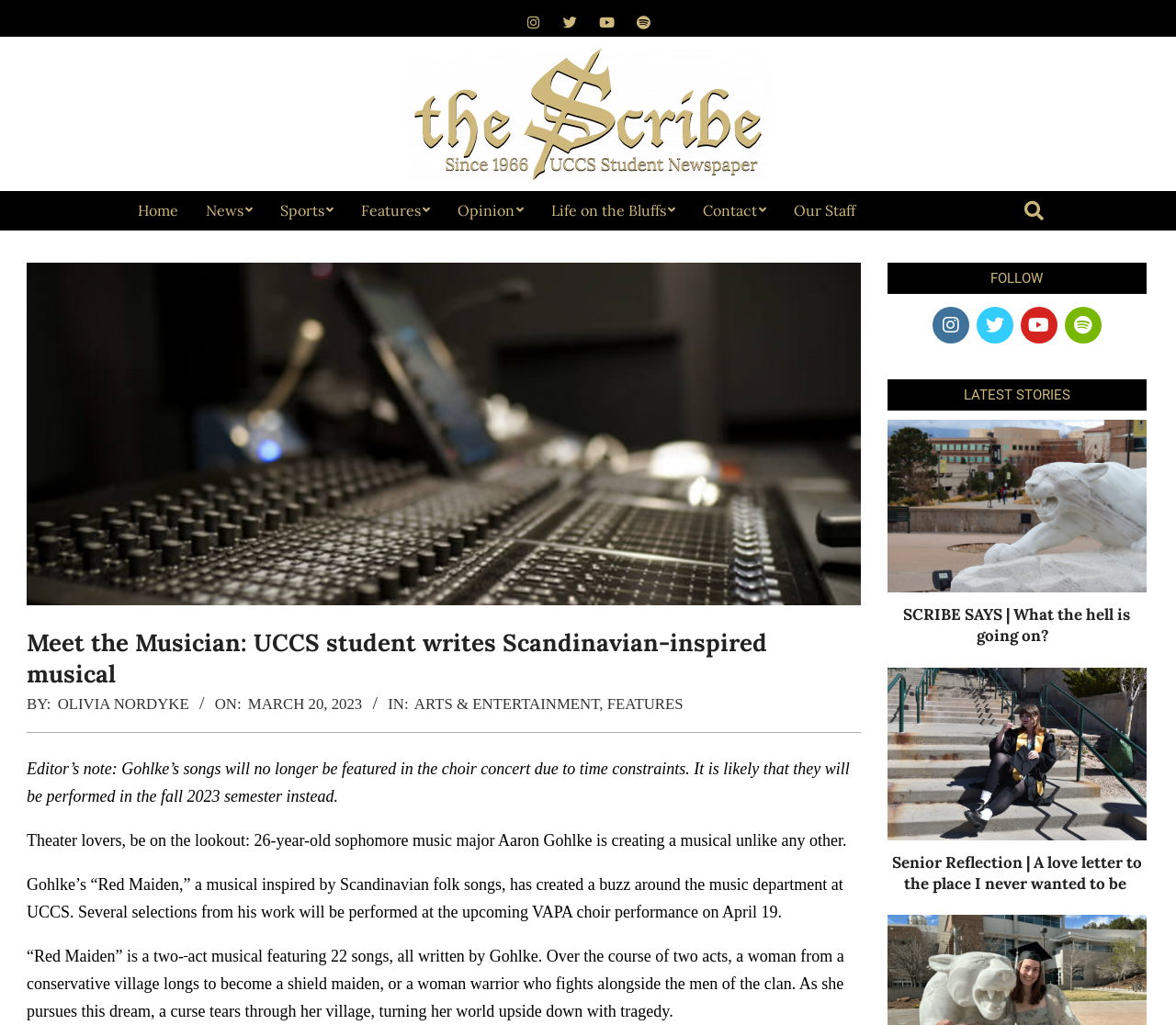Locate the heading on the webpage and return its text.

Meet the Musician: UCCS student writes Scandinavian-inspired musical 